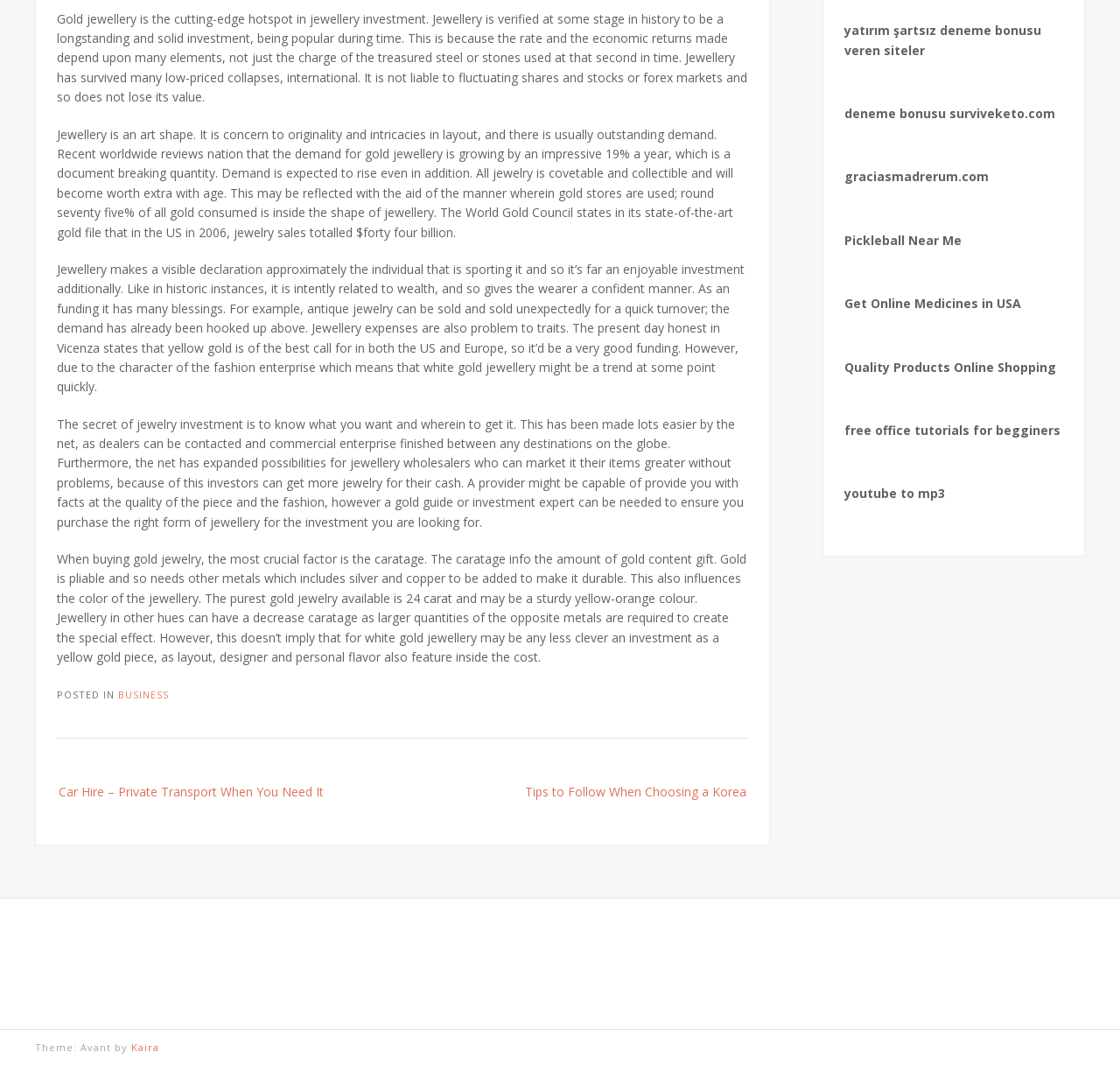Predict the bounding box coordinates of the UI element that matches this description: "Quality Products Online Shopping". The coordinates should be in the format [left, top, right, bottom] with each value between 0 and 1.

[0.754, 0.336, 0.943, 0.352]